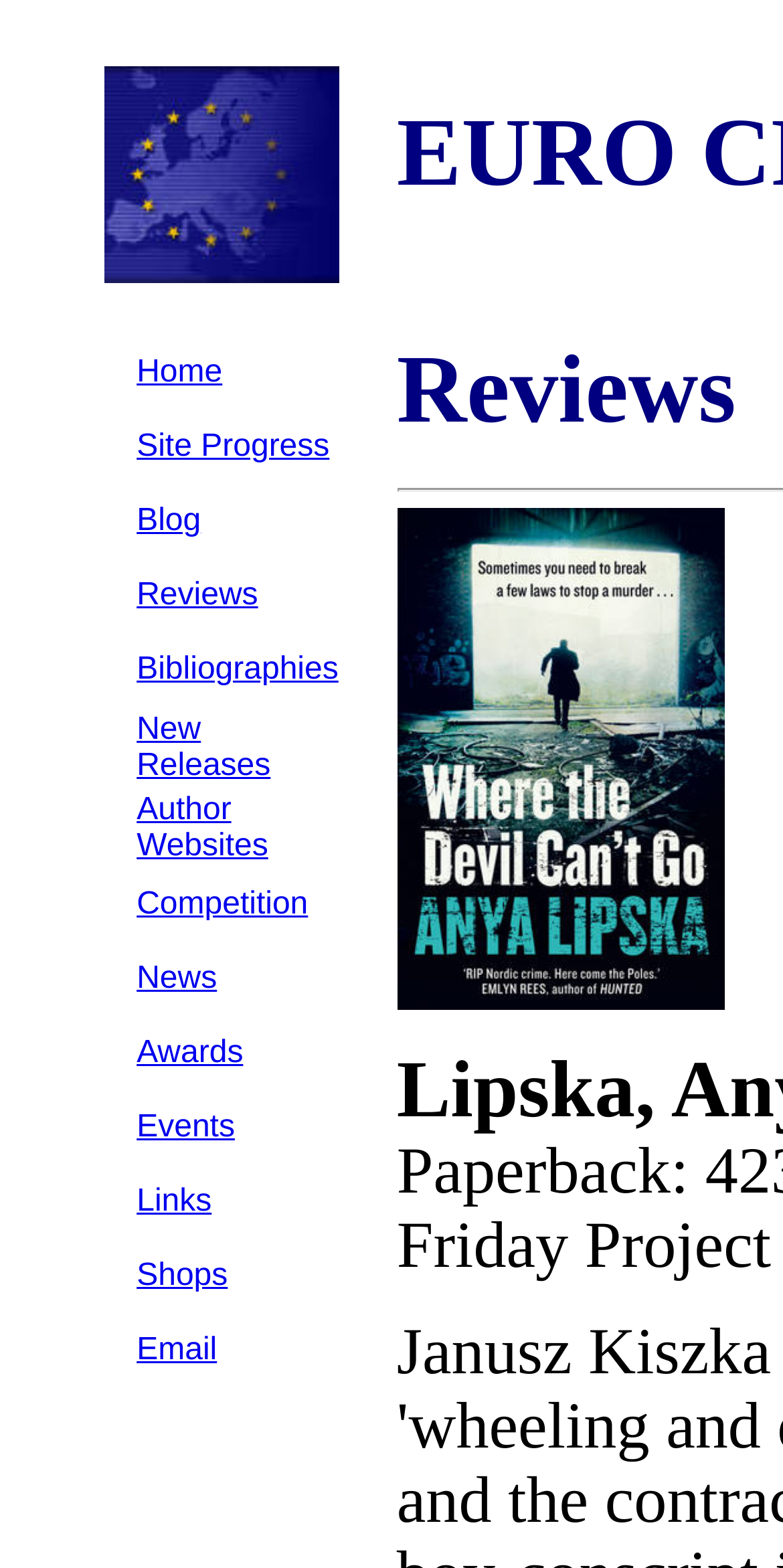What is the last menu item?
From the image, respond with a single word or phrase.

Email